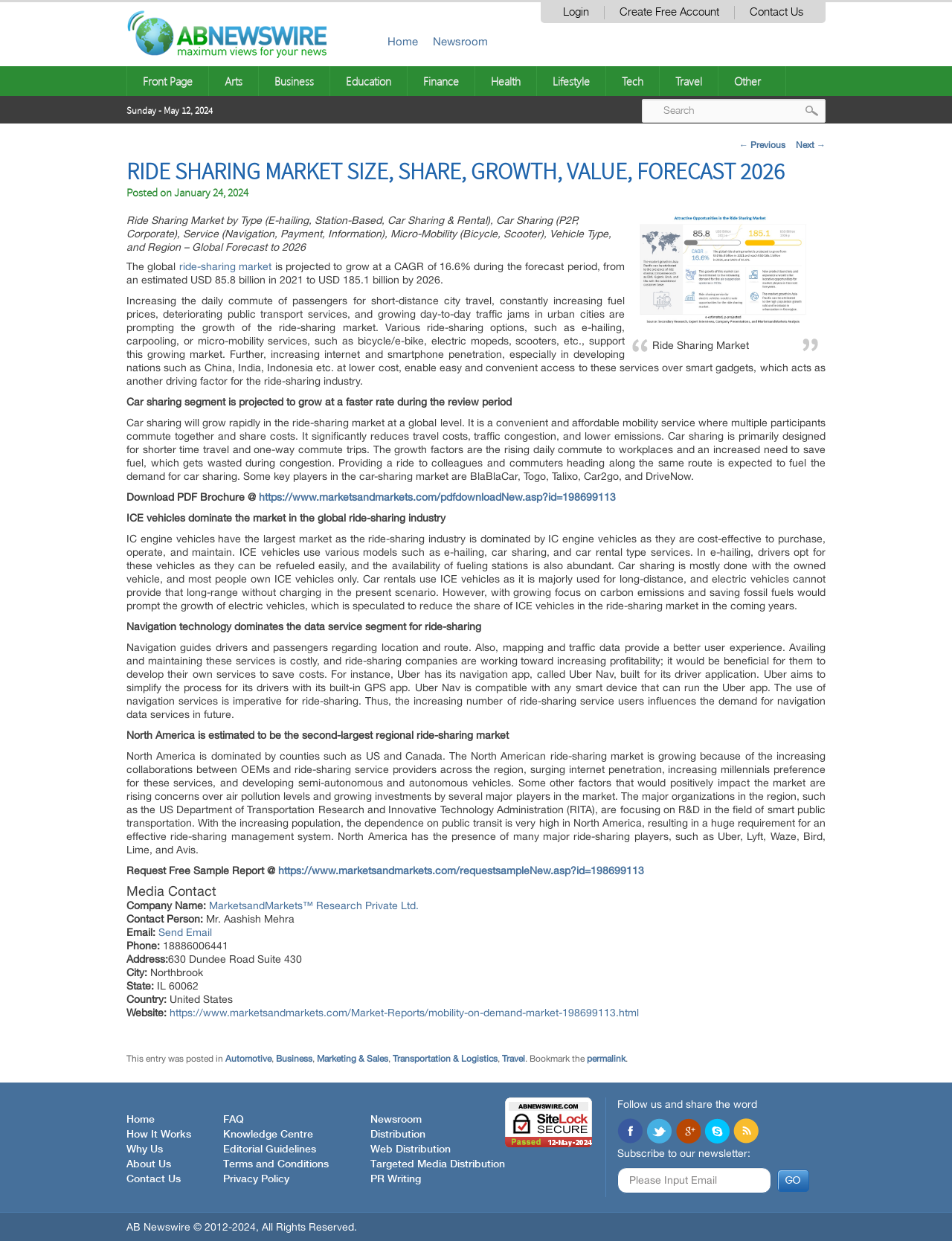Given the element description "https://www.marketsandmarkets.com/Market-Reports/mobility-on-demand-market-198699113.html", identify the bounding box of the corresponding UI element.

[0.178, 0.811, 0.671, 0.821]